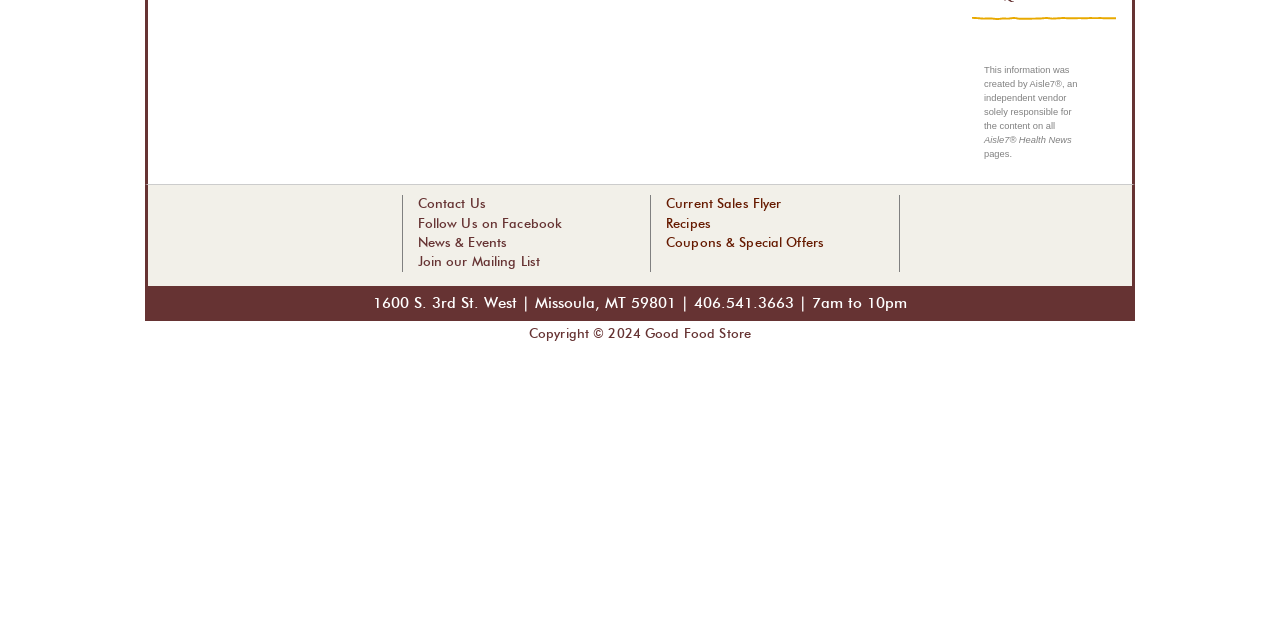Given the description: "Coupons & Special Offers", determine the bounding box coordinates of the UI element. The coordinates should be formatted as four float numbers between 0 and 1, [left, top, right, bottom].

[0.52, 0.37, 0.644, 0.39]